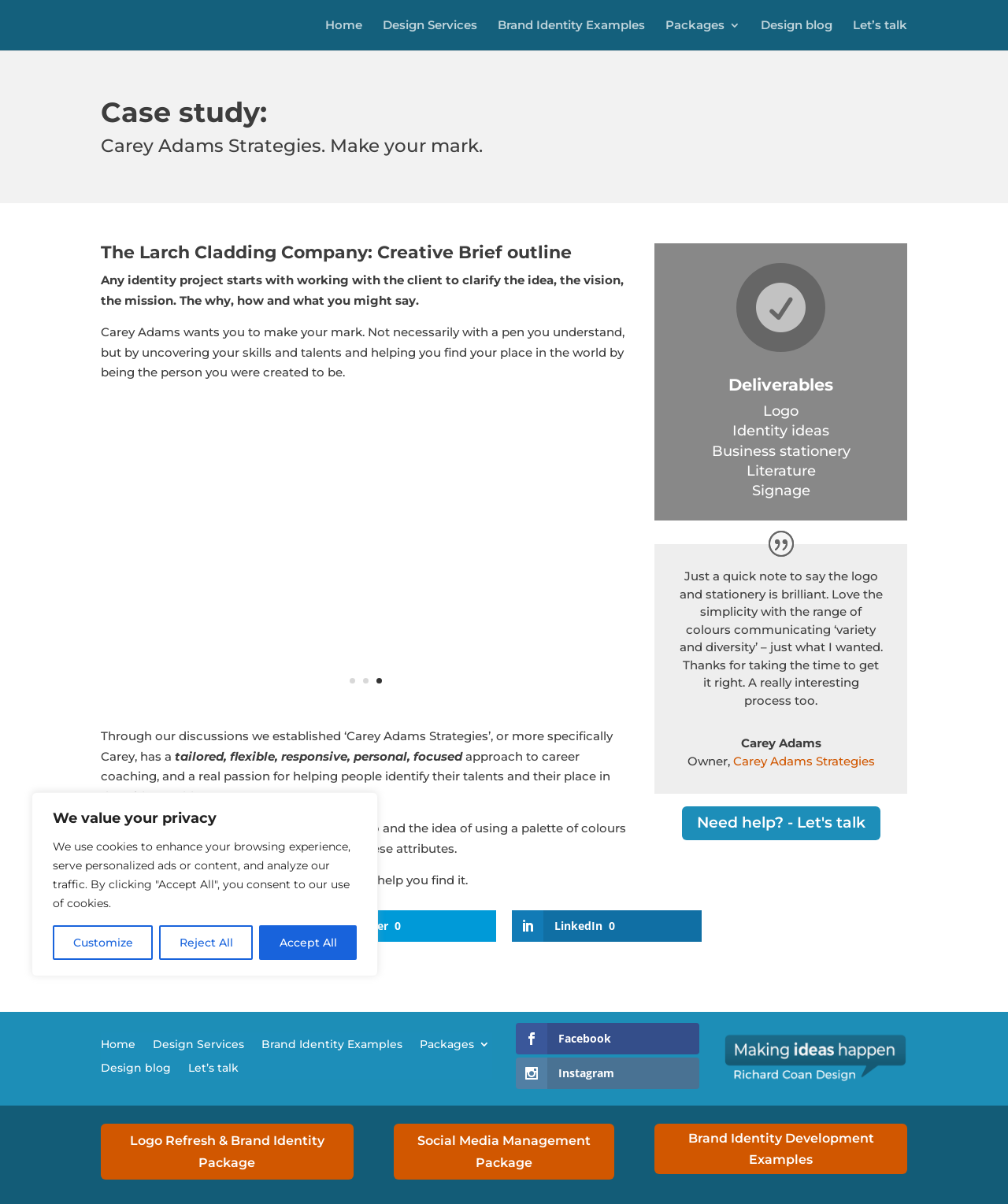Describe all visible elements and their arrangement on the webpage.

The webpage is titled "Make your mark - Richard Coan Design" and has a prominent cookie consent banner at the top, which takes up about a quarter of the screen. The banner has a heading "We value your privacy" and three buttons: "Customize", "Reject All", and "Accept All".

Below the banner, there is a navigation menu with six links: "Home", "Design Services", "Brand Identity Examples", "Packages 3", "Design blog", and "Let’s talk". These links are evenly spaced and take up the full width of the page.

The main content of the page is an article about a case study, which takes up most of the screen. The article has several headings, including "Case study:", "The Larch Cladding Company: Creative Brief outline", and "Deliverables". The text describes the process of working with a client to clarify their idea, vision, and mission, and how the designer helped the client to identify their talents and find their place in the world.

There are several images and links throughout the article, including a business card design, a logo, and links to social media profiles. The article also includes a testimonial from the client, praising the designer's work.

At the bottom of the page, there are social media links to Facebook, Twitter, and LinkedIn, as well as a call-to-action link "Need help? - Let's talk". There is also a repeat of the navigation menu at the bottom of the page.

On the right side of the page, there is a sidebar with several links, including "Logo Refresh & Brand Identity Package 5", "Social Media Management Package 5", and "Brand Identity Development Examples 5".